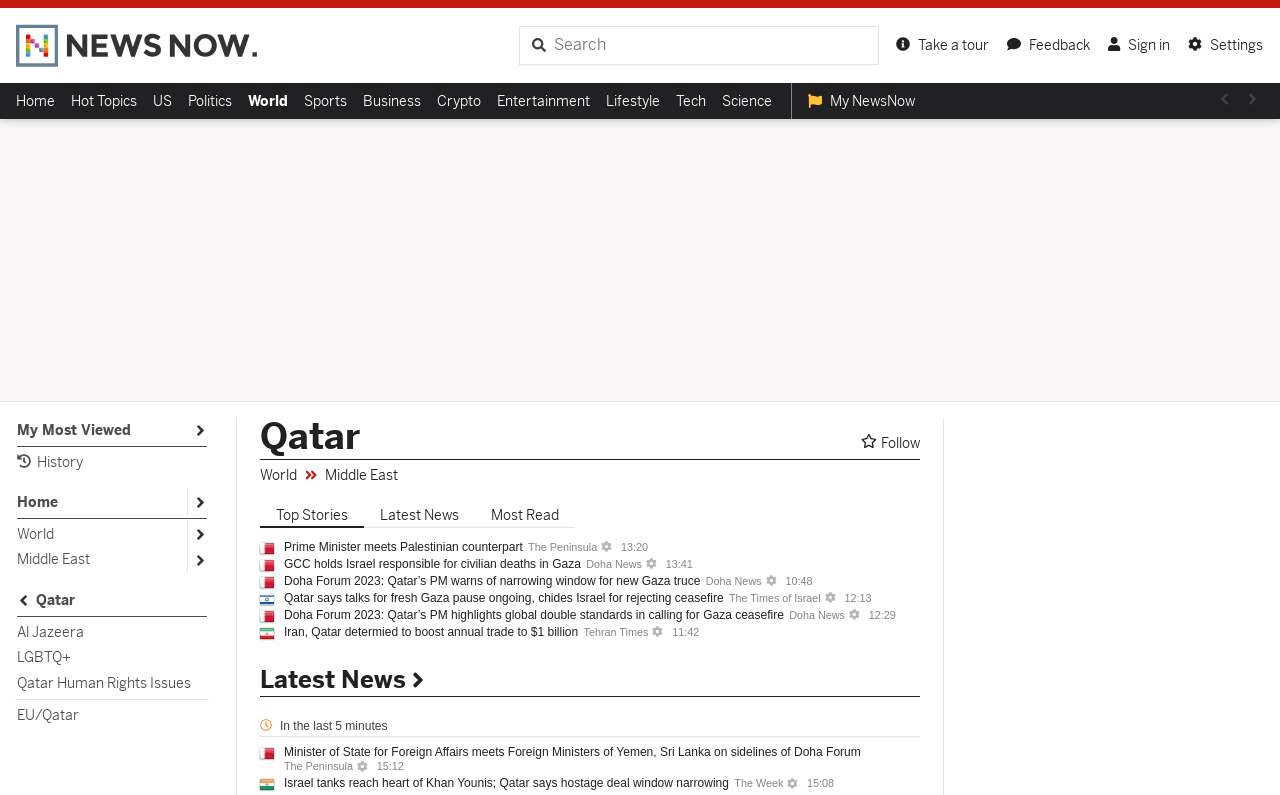Find the bounding box coordinates for the UI element that matches this description: "Qatar Human Rights Issues".

[0.013, 0.844, 0.162, 0.876]